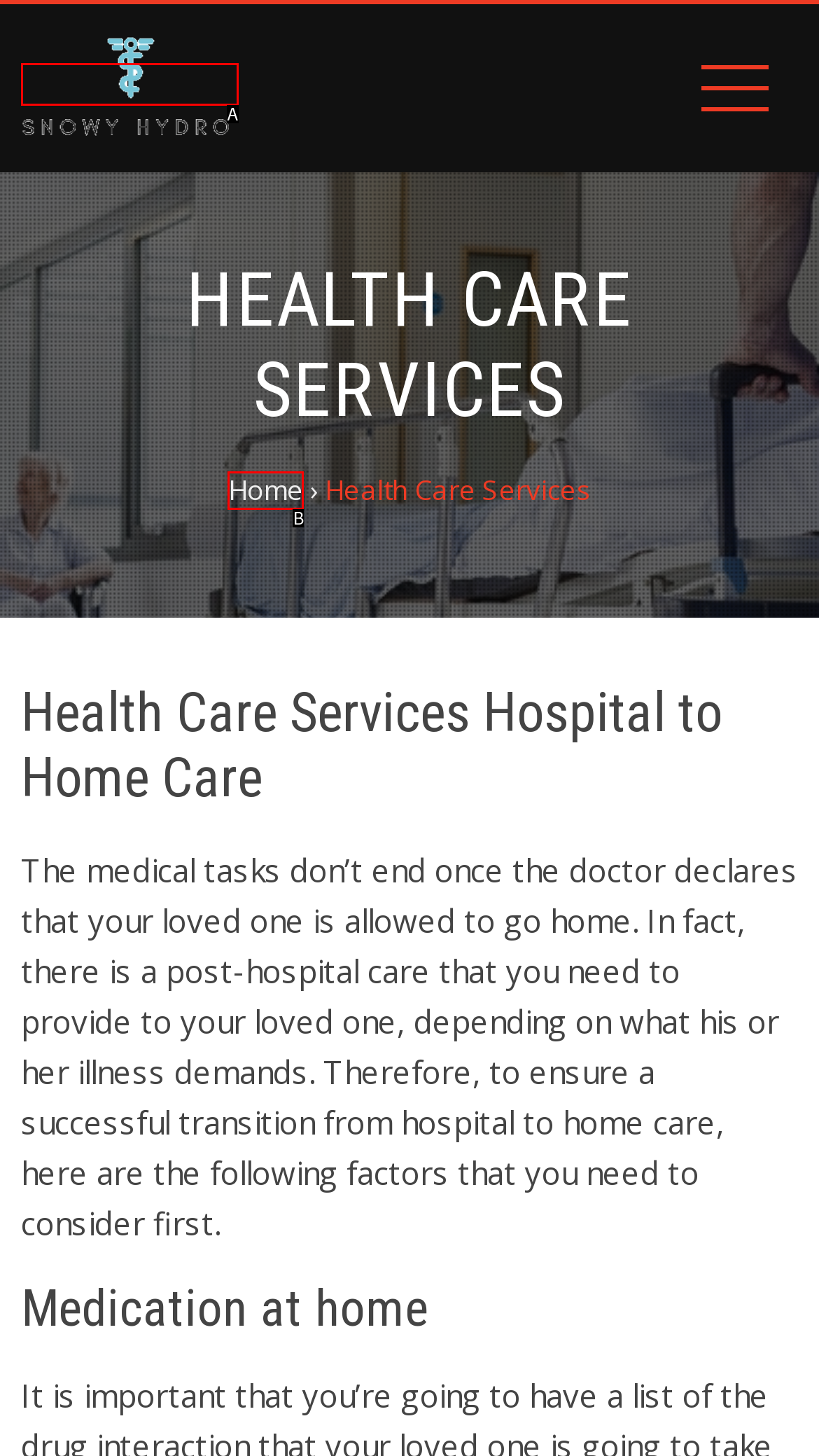Identify the HTML element that corresponds to the description: Home Provide the letter of the correct option directly.

B